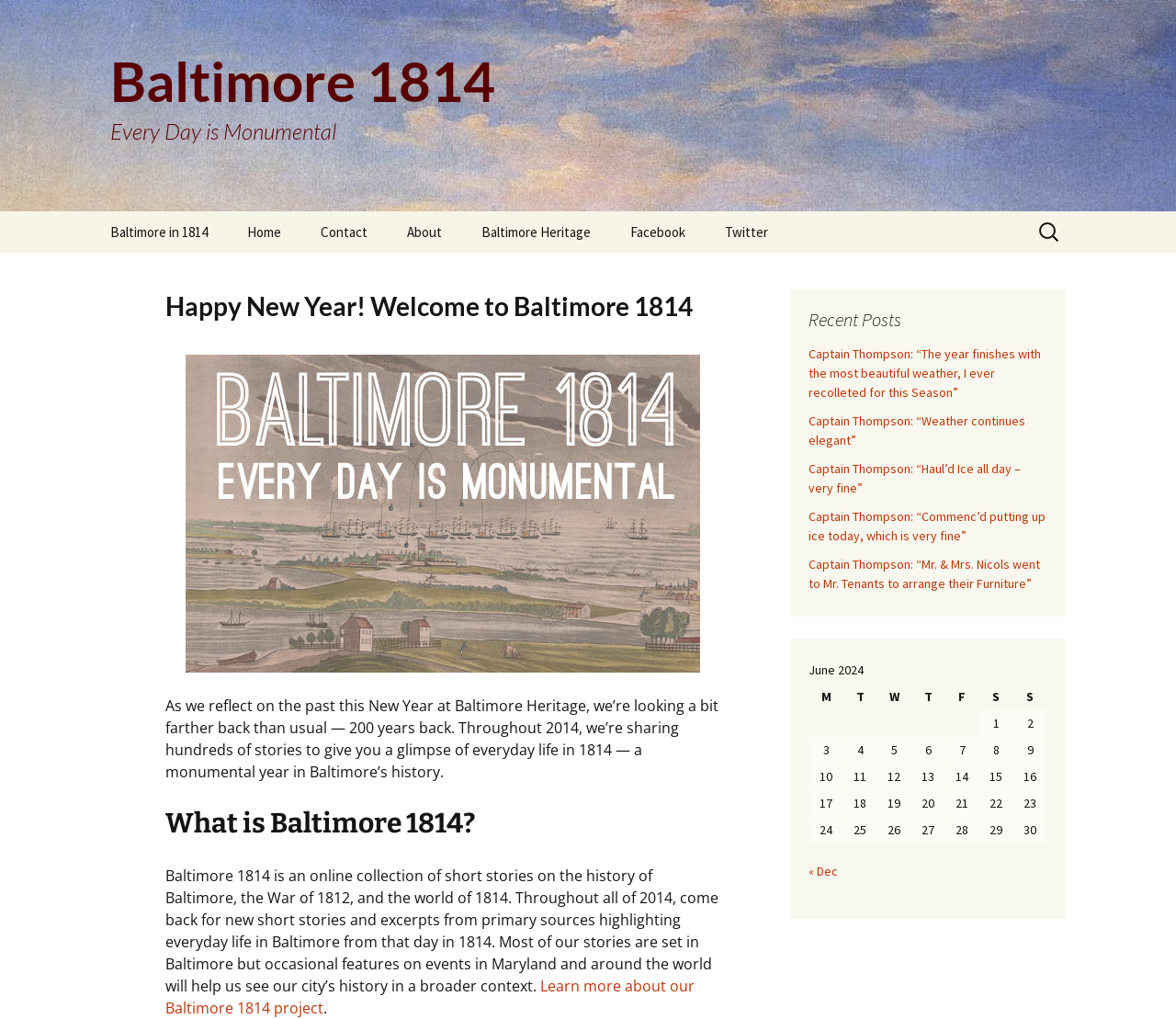Please identify the bounding box coordinates of the element's region that I should click in order to complete the following instruction: "Read the recent post 'Captain Thompson: “The year finishes with the most beautiful weather, I ever recolleted for this Season”'". The bounding box coordinates consist of four float numbers between 0 and 1, i.e., [left, top, right, bottom].

[0.688, 0.339, 0.885, 0.393]